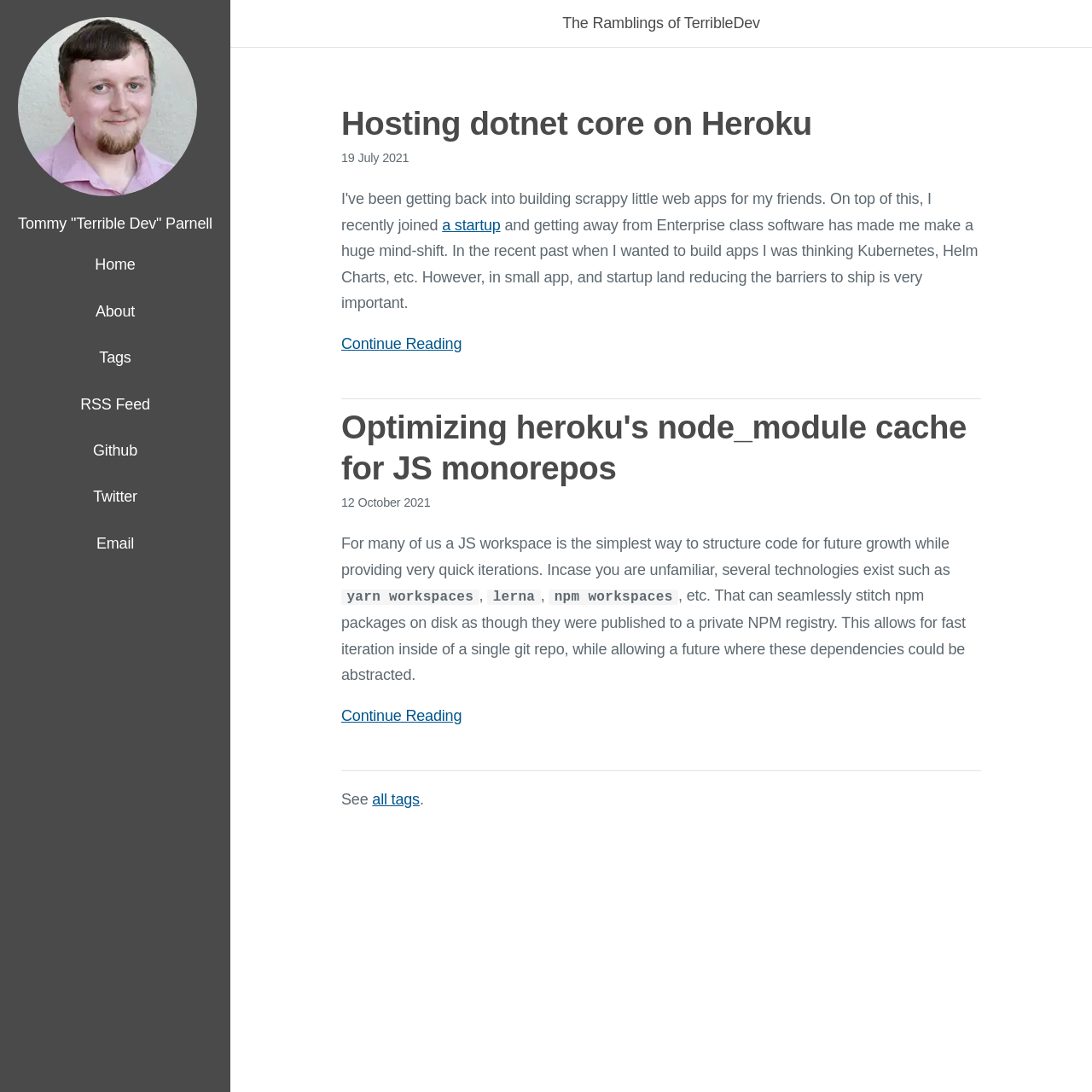Determine the bounding box coordinates of the clickable area required to perform the following instruction: "View the 'RSS Feed'". The coordinates should be represented as four float numbers between 0 and 1: [left, top, right, bottom].

[0.074, 0.362, 0.137, 0.378]